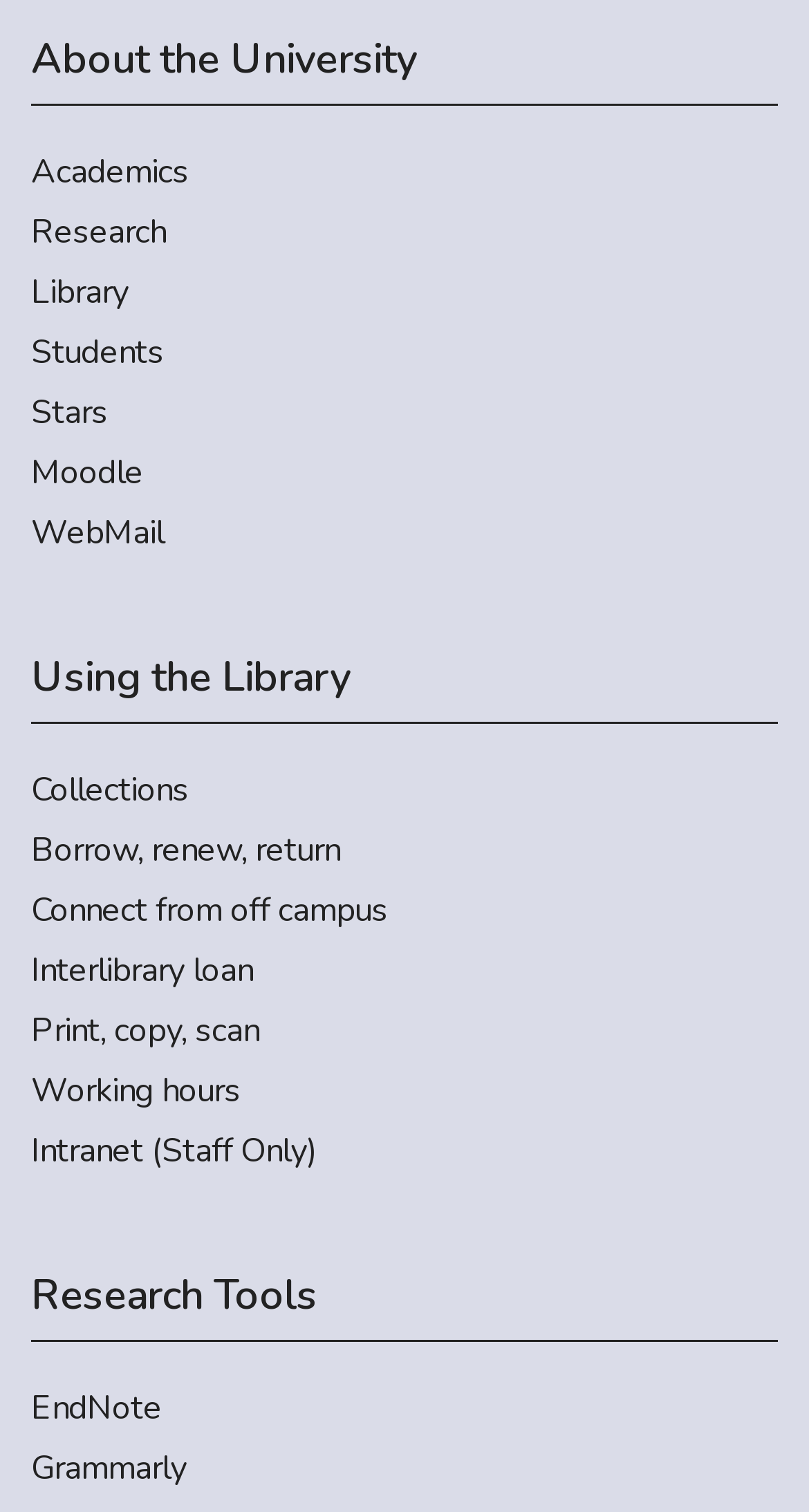Find the bounding box coordinates of the clickable area that will achieve the following instruction: "Access the Library".

[0.038, 0.176, 0.962, 0.209]